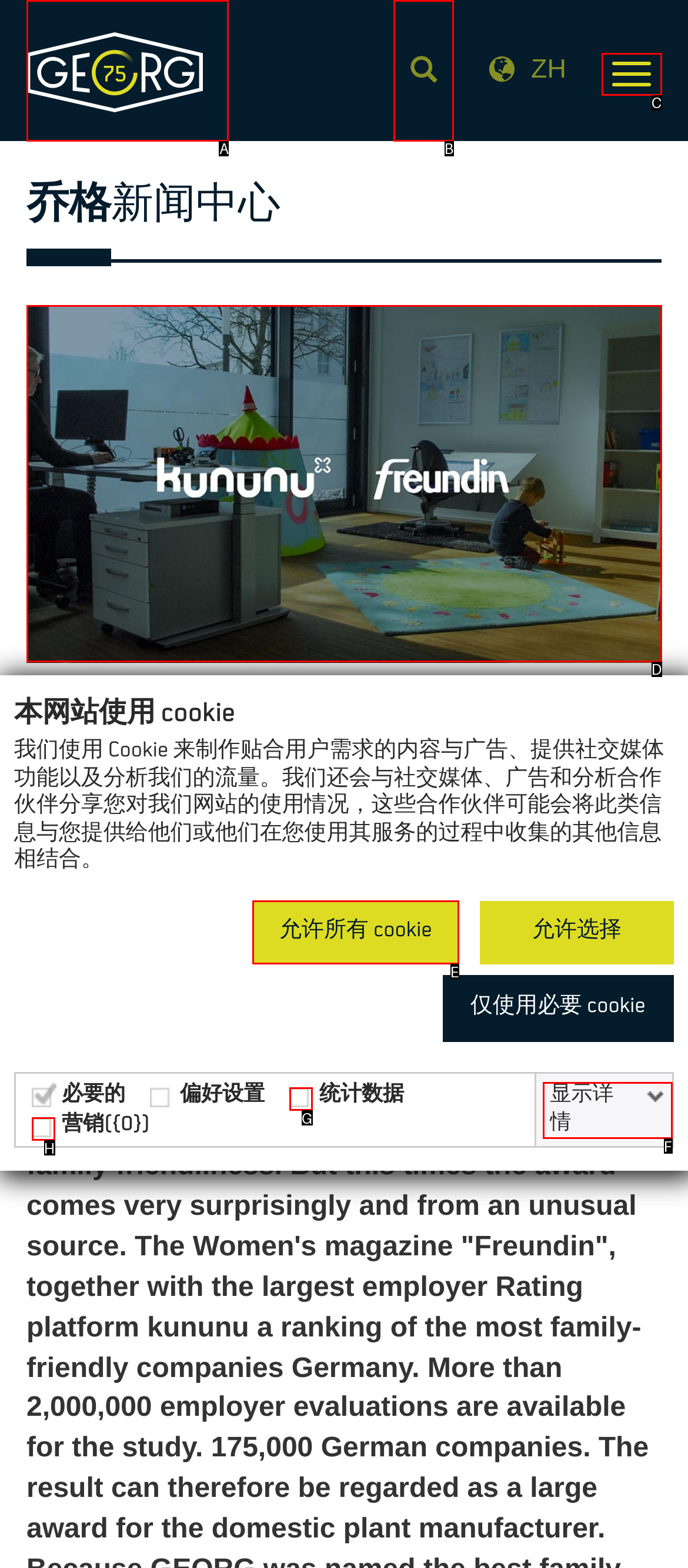Which lettered option matches the following description: The Joy Vibes
Provide the letter of the matching option directly.

None